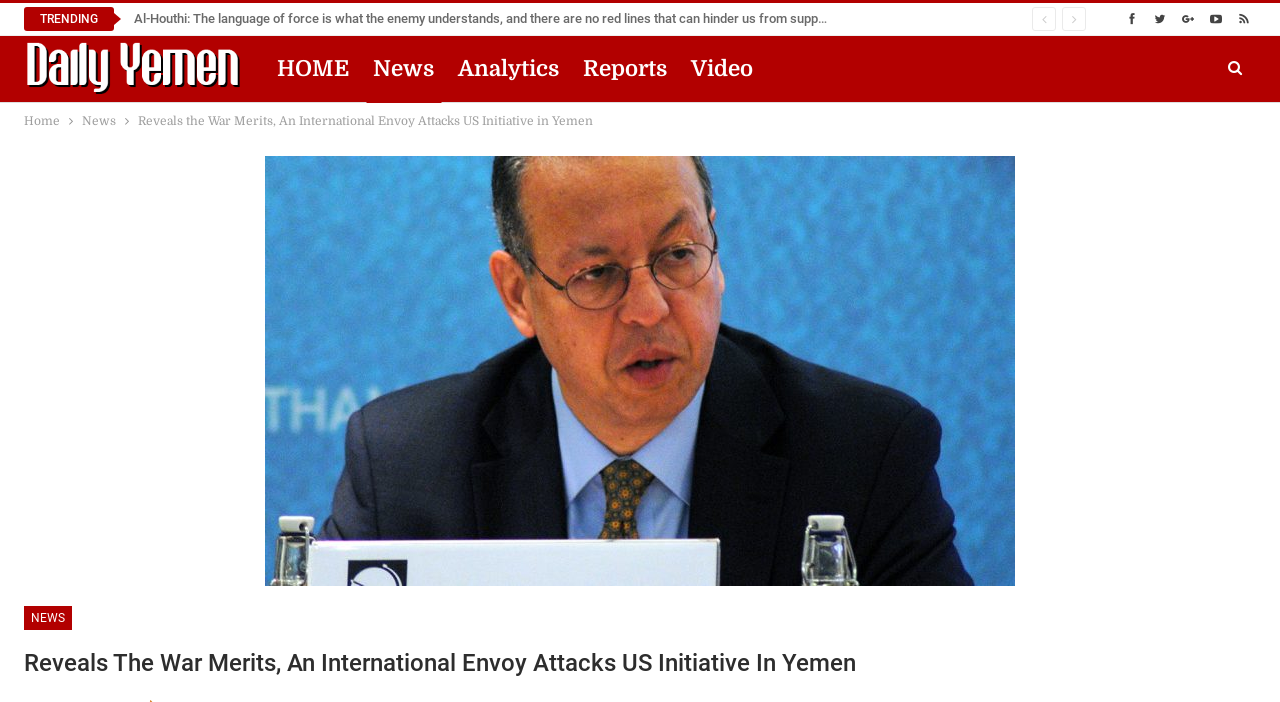Determine the bounding box coordinates of the clickable area required to perform the following instruction: "Write a reply". The coordinates should be represented as four float numbers between 0 and 1: [left, top, right, bottom].

None